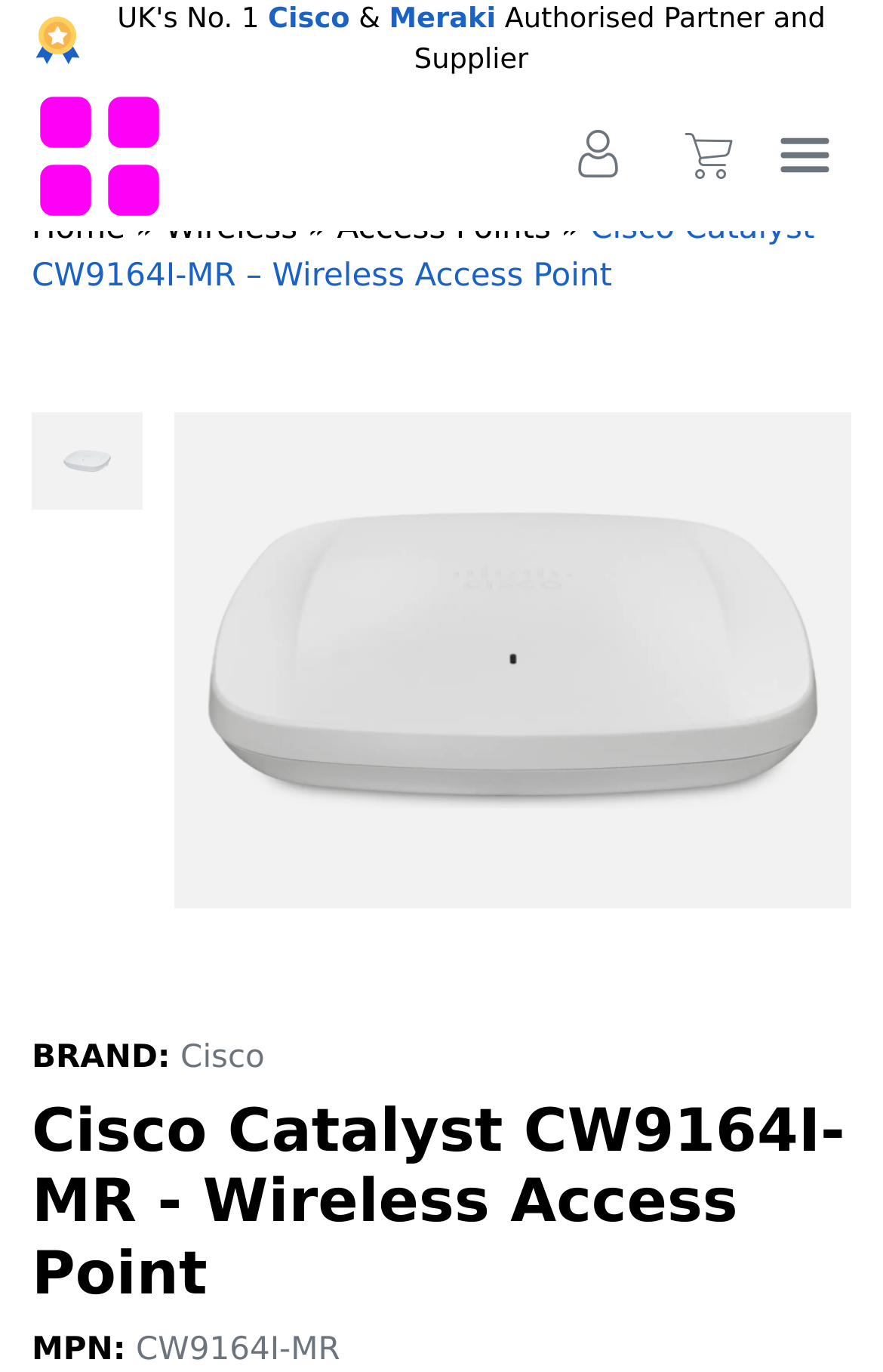Based on the image, give a detailed response to the question: What is the relationship between 'Cisco' and 'Meraki' on the webpage?

The relationship between 'Cisco' and 'Meraki' on the webpage is that they are partners. This can be inferred from the static text 'Cisco & Meraki' at the top of the webpage, which suggests a partnership or collaboration between the two entities.